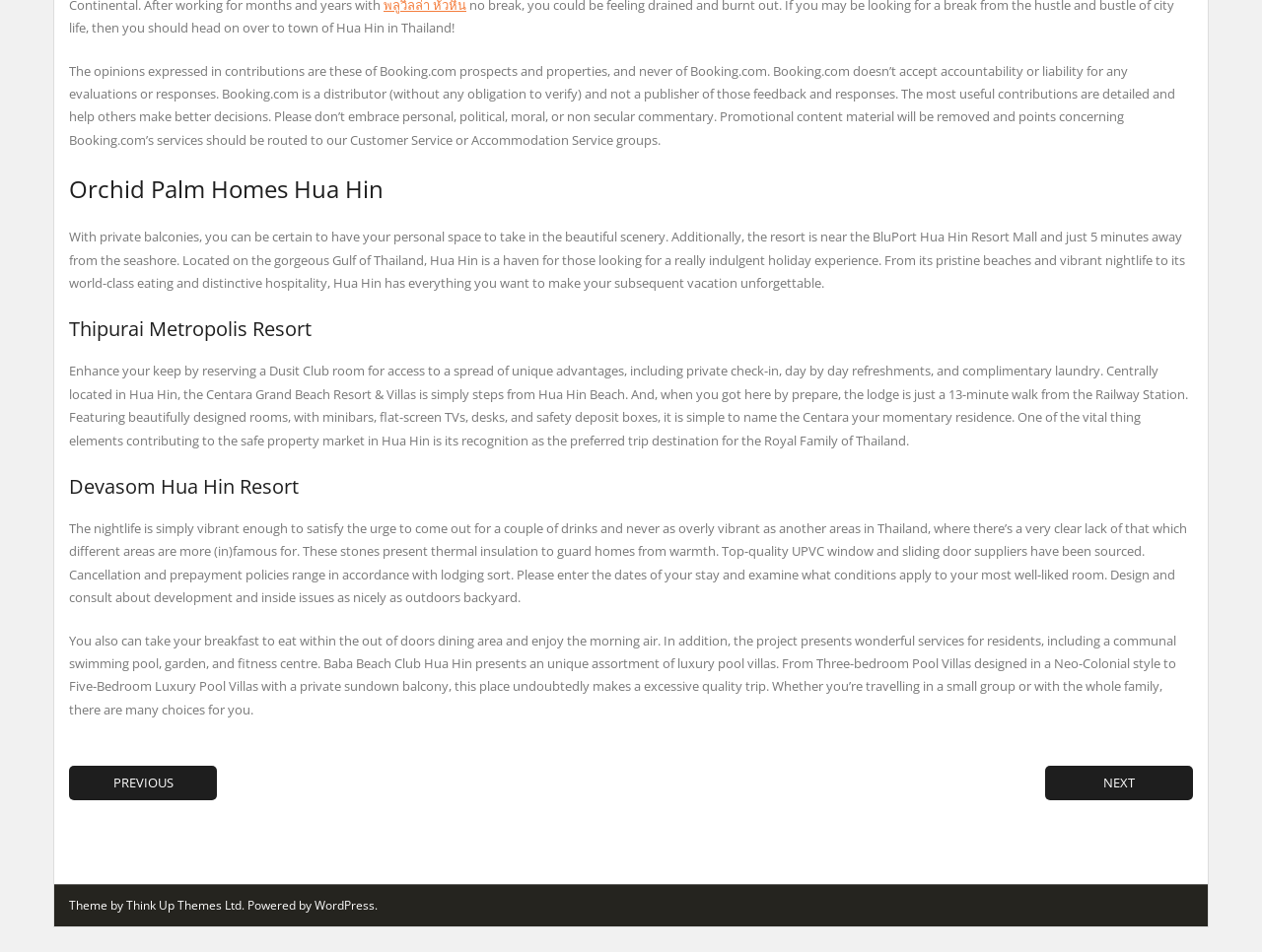Answer the following query with a single word or phrase:
What is the name of the first resort mentioned?

Orchid Palm Homes Hua Hin